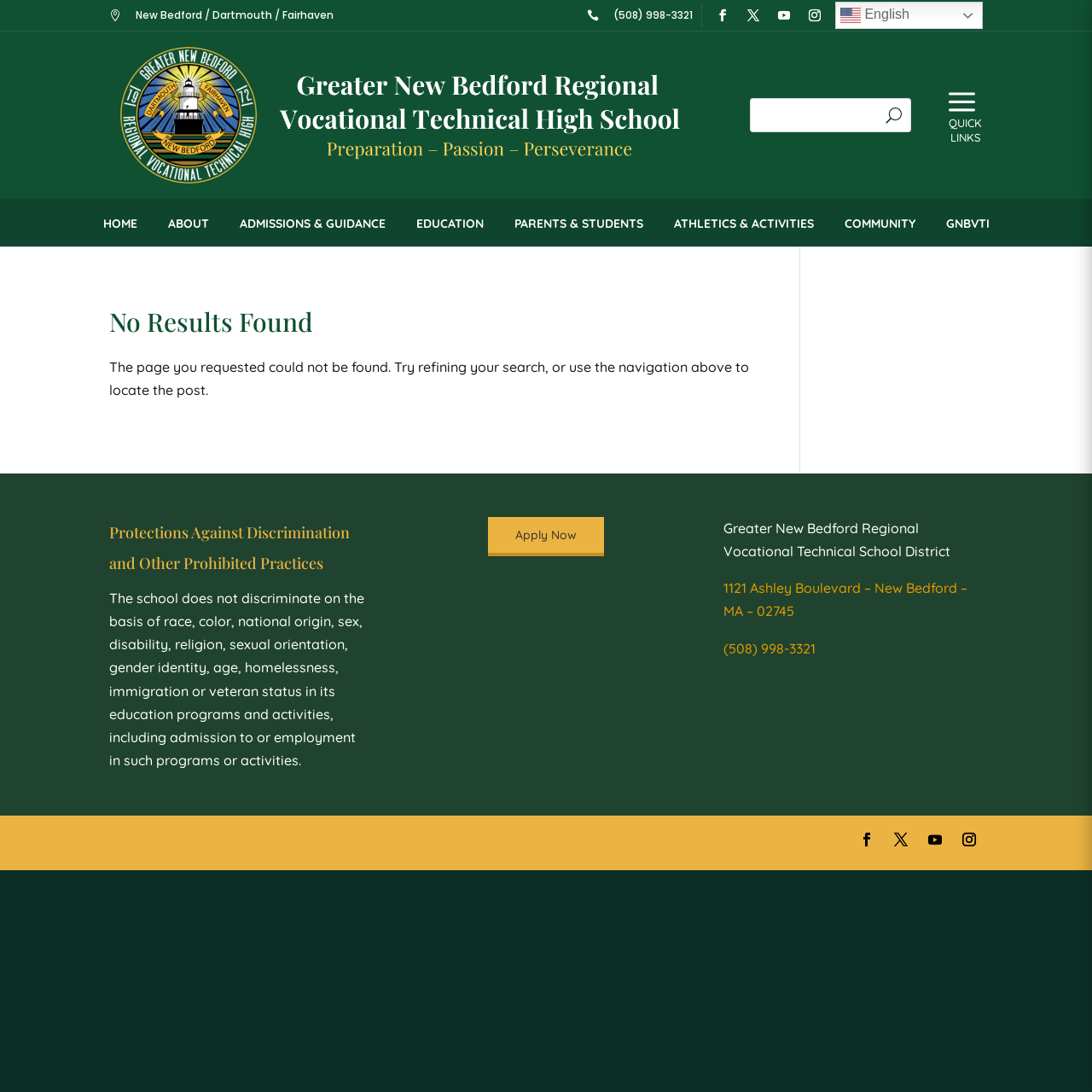Point out the bounding box coordinates of the section to click in order to follow this instruction: "Switch to English language".

[0.765, 0.002, 0.9, 0.027]